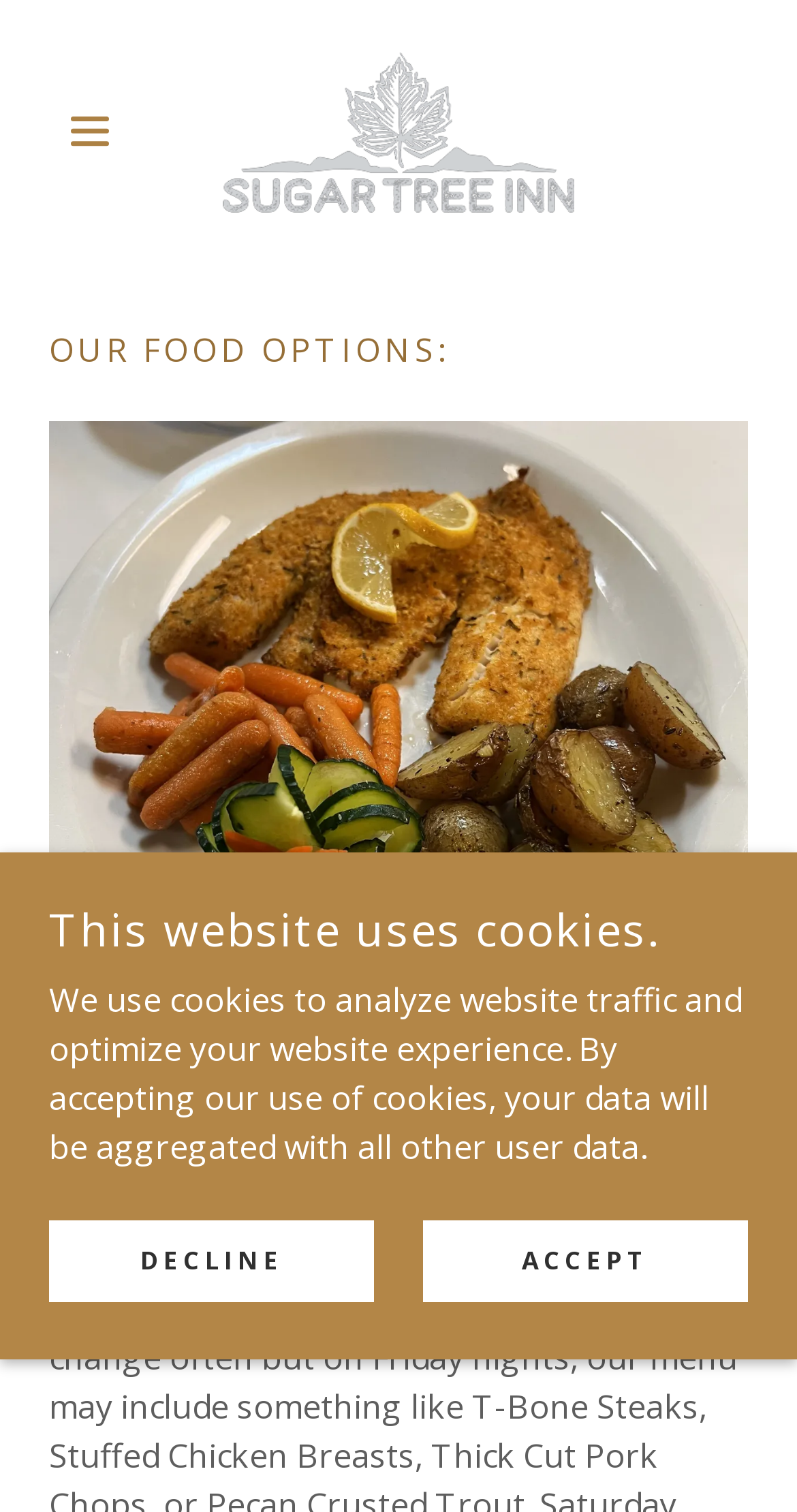Respond to the question with just a single word or phrase: 
What type of image is displayed on the top-right corner?

Hamburger icon